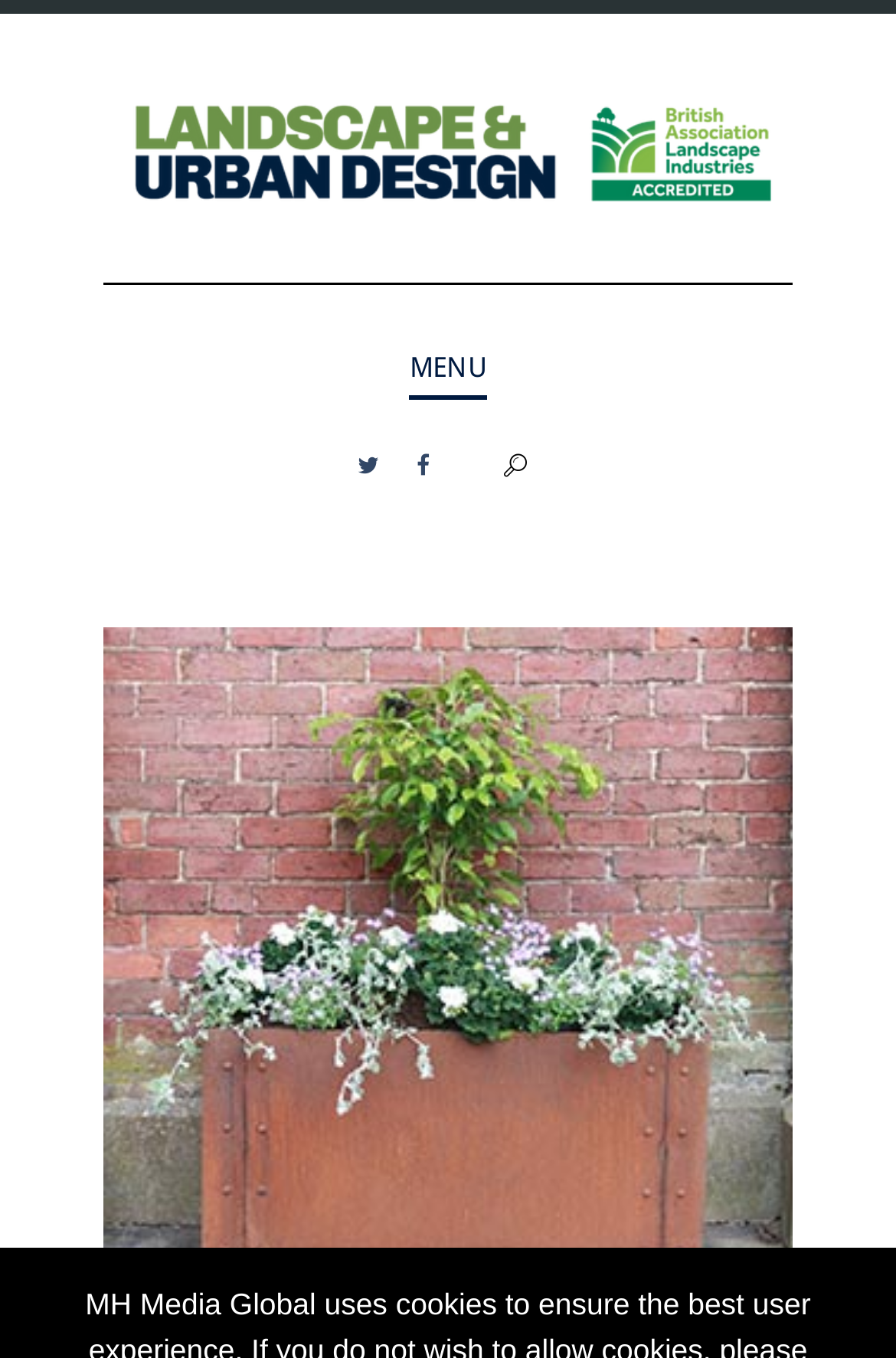Determine the bounding box coordinates for the area that needs to be clicked to fulfill this task: "go to home page". The coordinates must be given as four float numbers between 0 and 1, i.e., [left, top, right, bottom].

[0.141, 0.384, 0.859, 0.443]